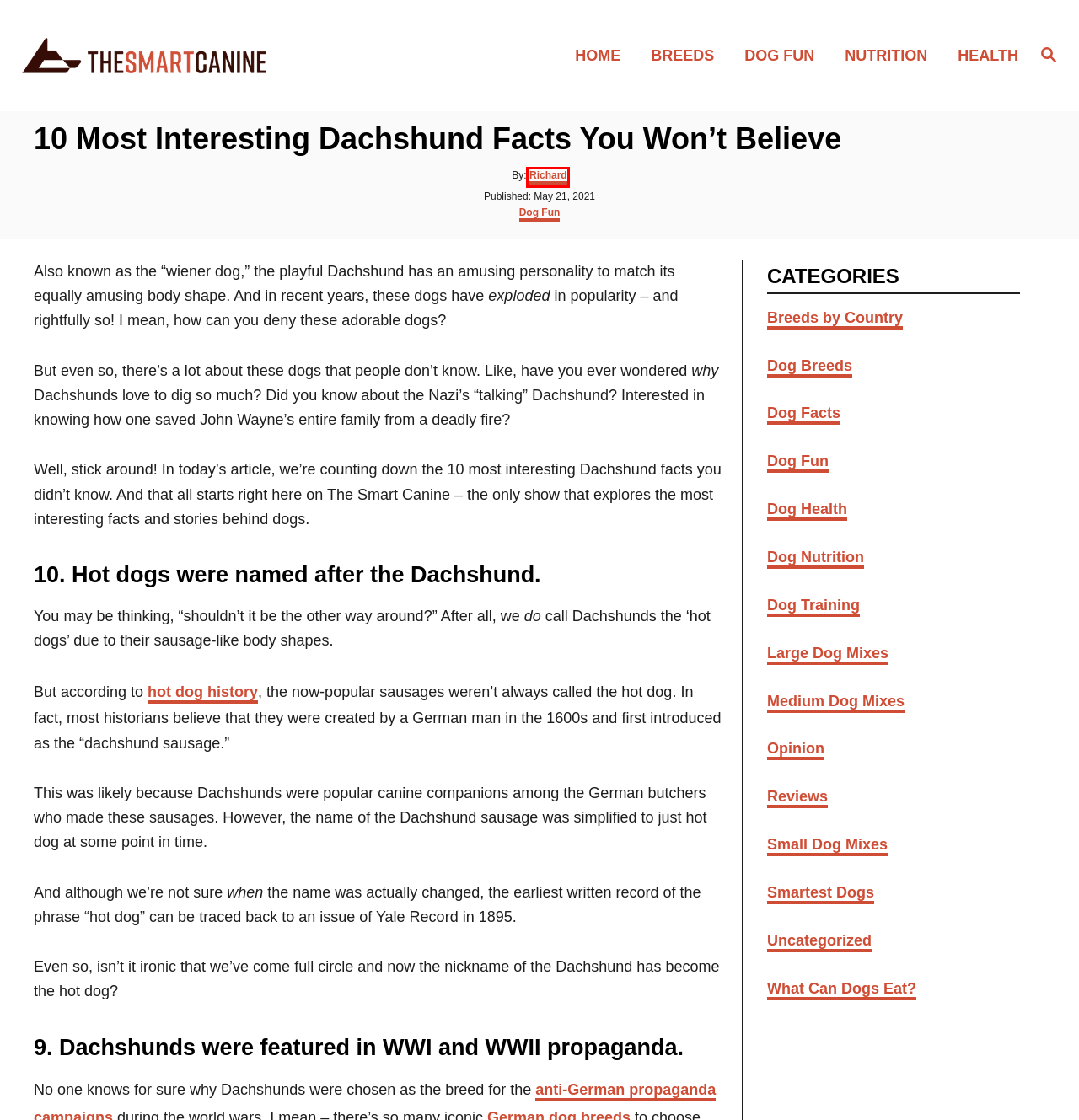You are looking at a webpage screenshot with a red bounding box around an element. Pick the description that best matches the new webpage after interacting with the element in the red bounding box. The possible descriptions are:
A. Dog Breeds Archives - The Smart Canine
B. Richard Jeng | The Smart Canine
C. Dog Facts Archives - The Smart Canine
D. Large Dog Mixes Archives - The Smart Canine
E. Dog Fun Archives - The Smart Canine
F. Dog Nutrition Archives - The Smart Canine
G. Reviews Archives - The Smart Canine
H. Dog Food, Nutrition & Diet - Resource Center

B